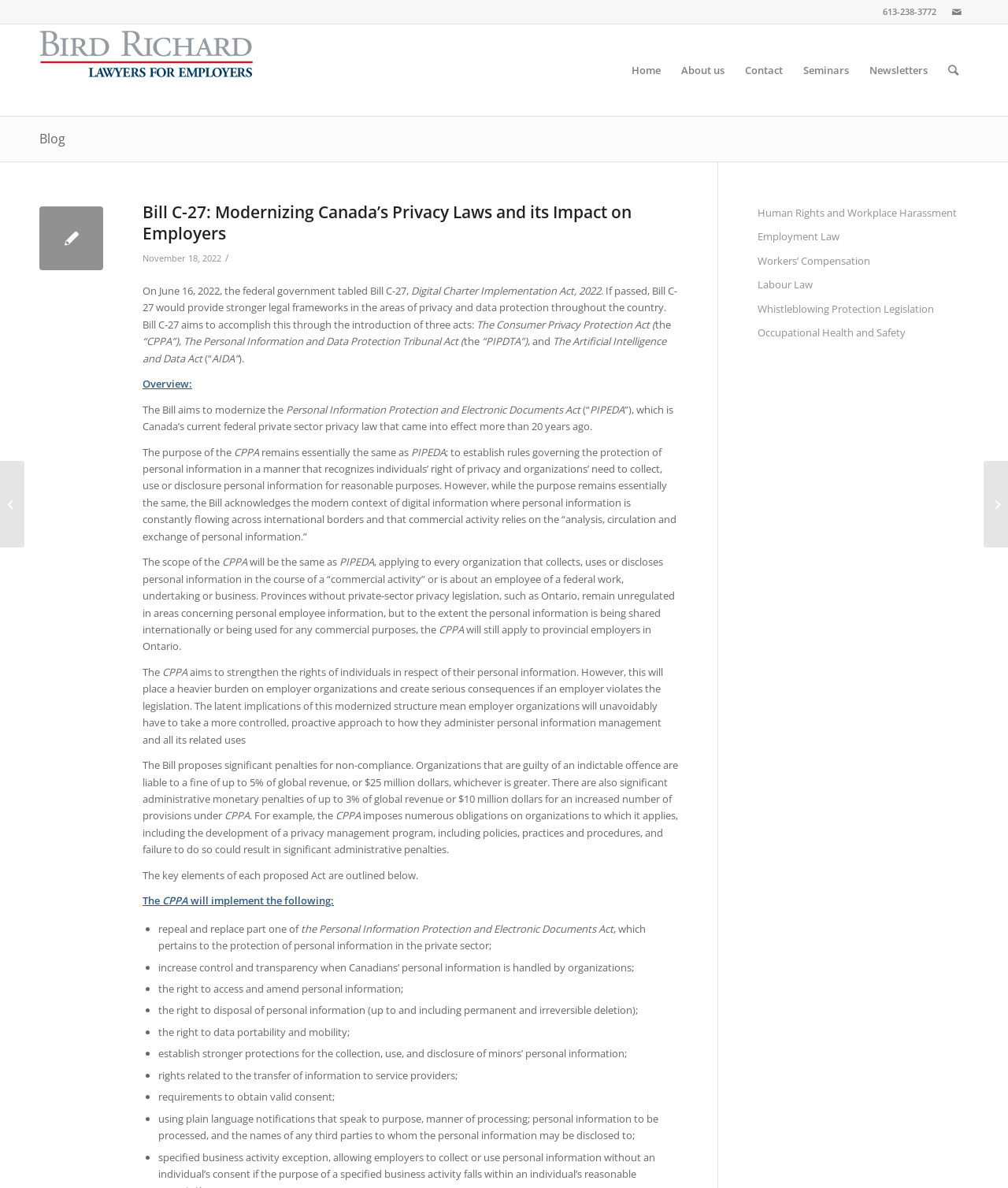Could you highlight the region that needs to be clicked to execute the instruction: "Click the 'Bill C-27: Modernizing Canada’s Privacy Laws and its Impact on Employers' link"?

[0.141, 0.169, 0.627, 0.206]